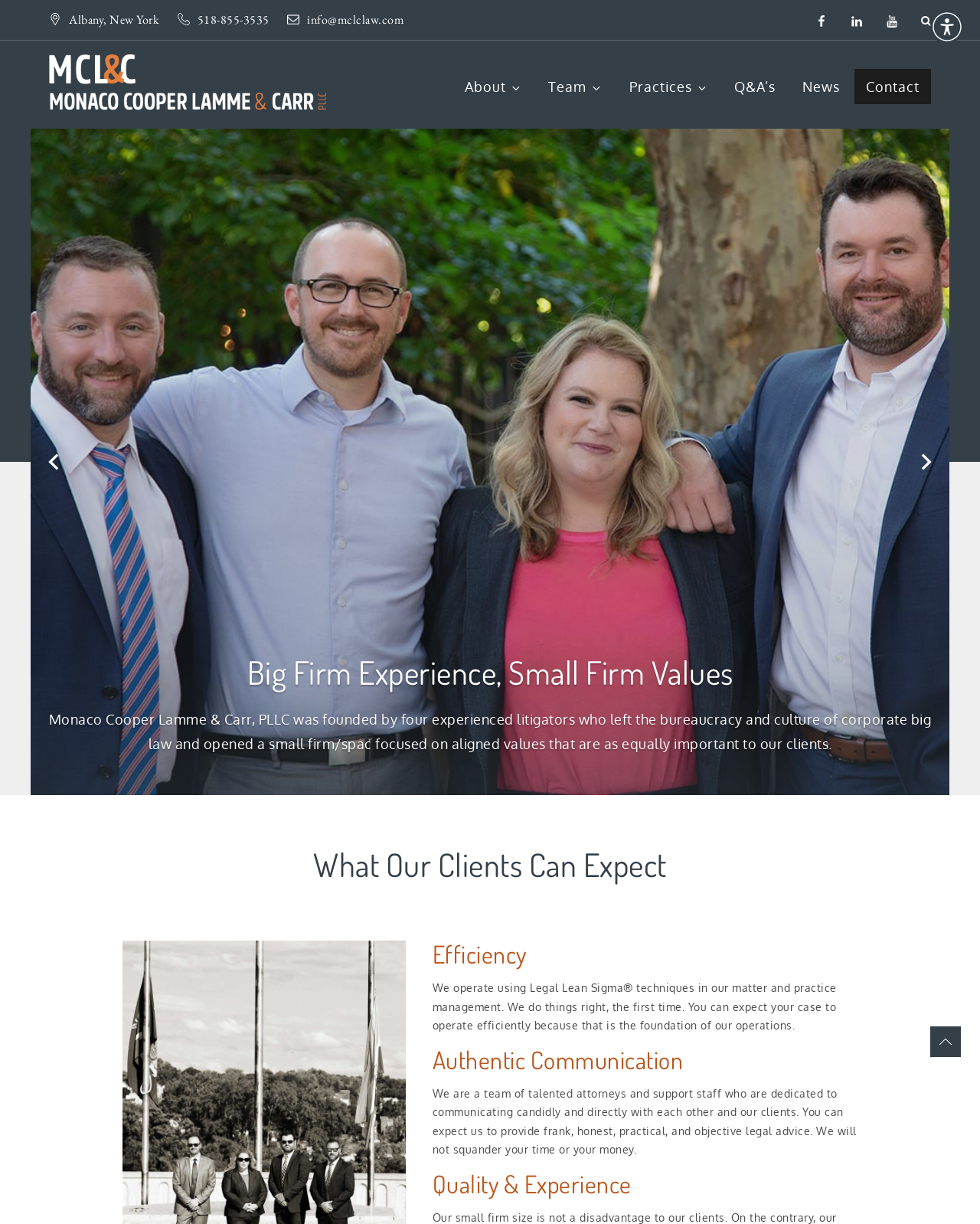Using the webpage screenshot, find the UI element described by aria-label="Accessibility Menu" title="Accessibility Menu". Provide the bounding box coordinates in the format (top-left x, top-left y, bottom-right x, bottom-right y), ensuring all values are floating point numbers between 0 and 1.

[0.949, 0.008, 0.984, 0.036]